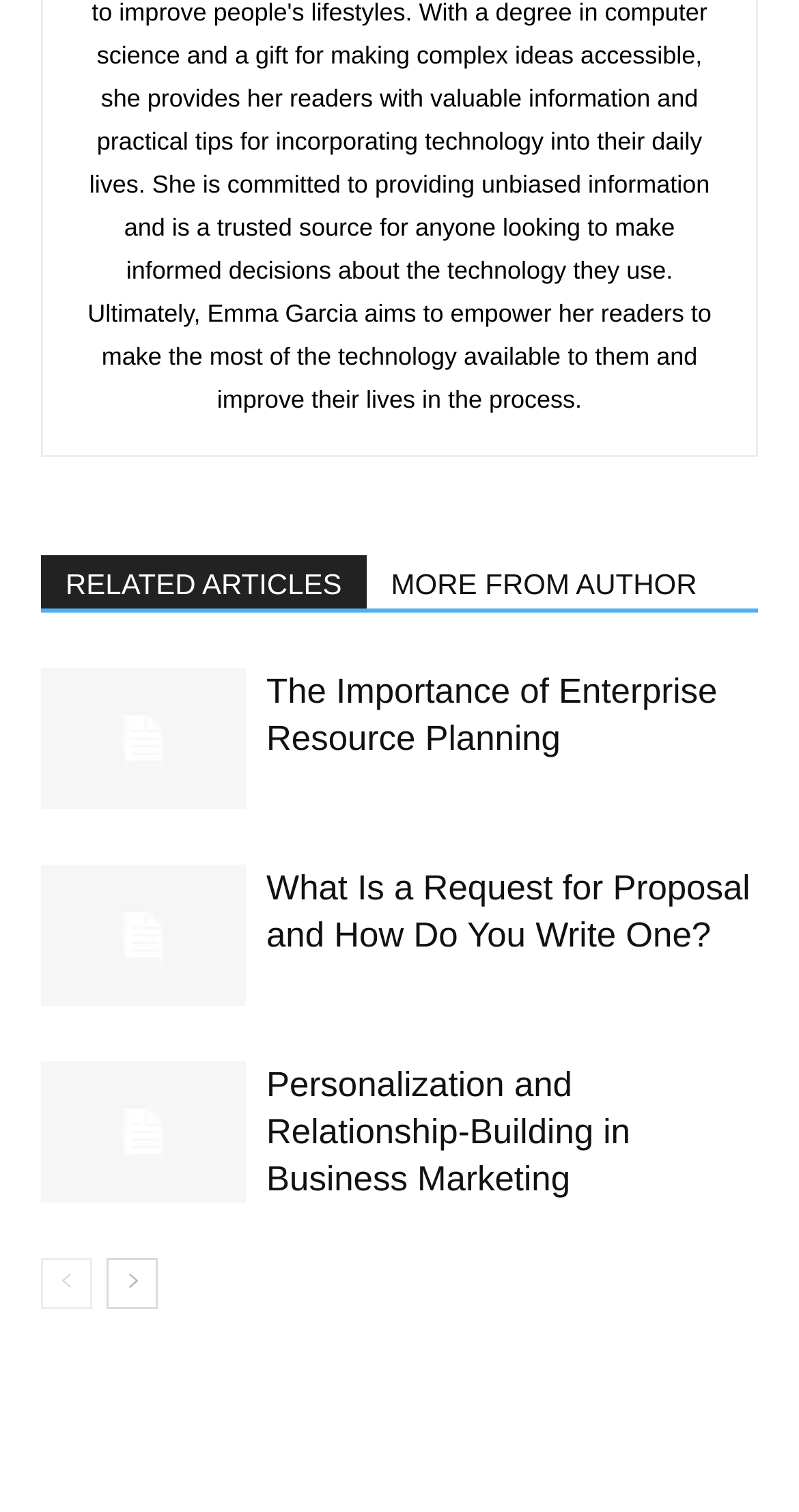Identify the bounding box coordinates for the UI element mentioned here: "aria-label="prev-page"". Provide the coordinates as four float values between 0 and 1, i.e., [left, top, right, bottom].

[0.051, 0.832, 0.115, 0.865]